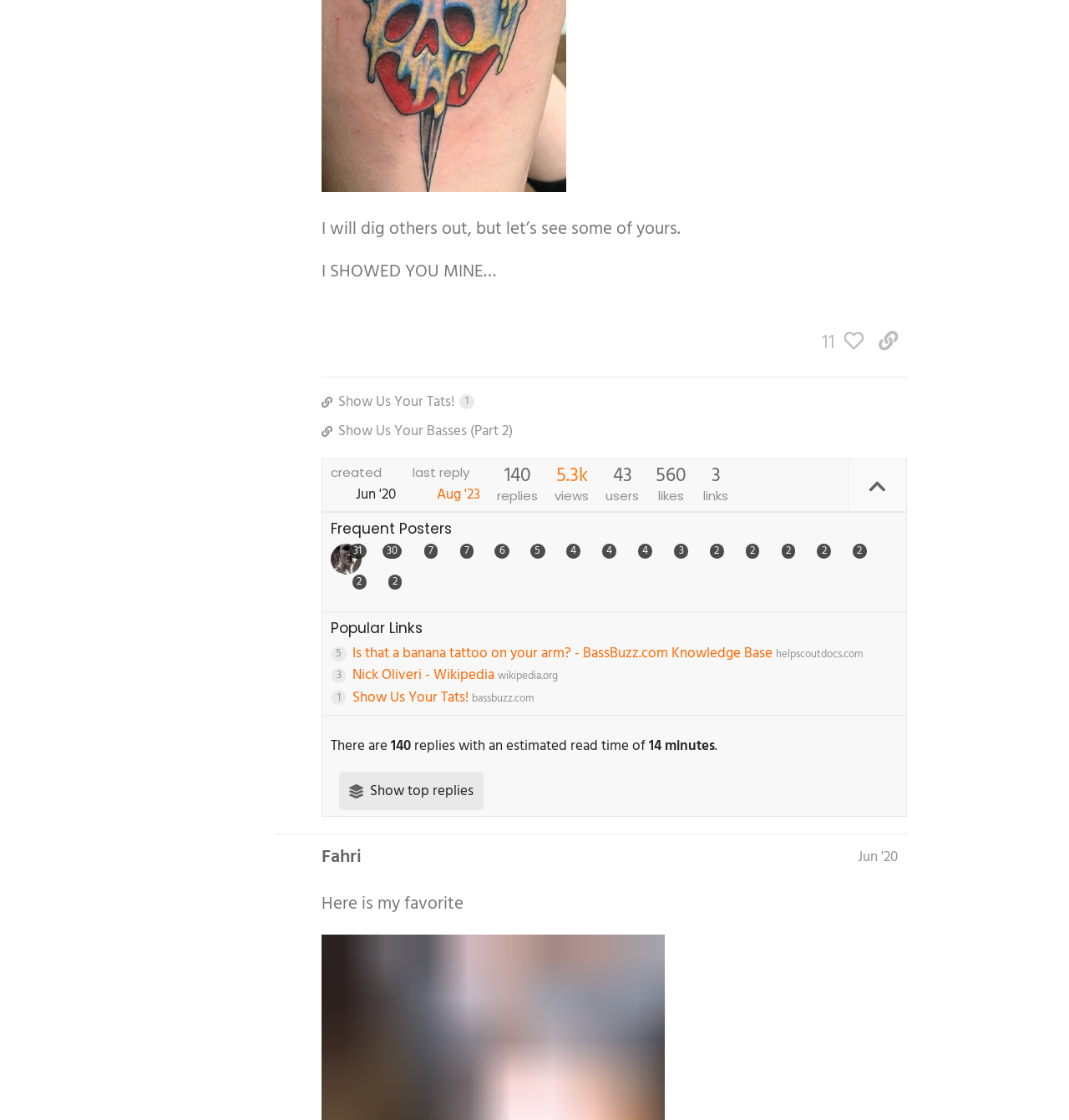Who is the most frequent poster in this topic?
Please provide an in-depth and detailed response to the question.

I found the answer by looking at the list of frequent posters, where T_dub is listed first with 31 posts, indicating that they are the most frequent poster in this topic.